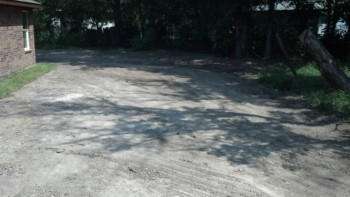What type of atmosphere is created by the lighting?
Look at the image and answer the question using a single word or phrase.

Tranquil